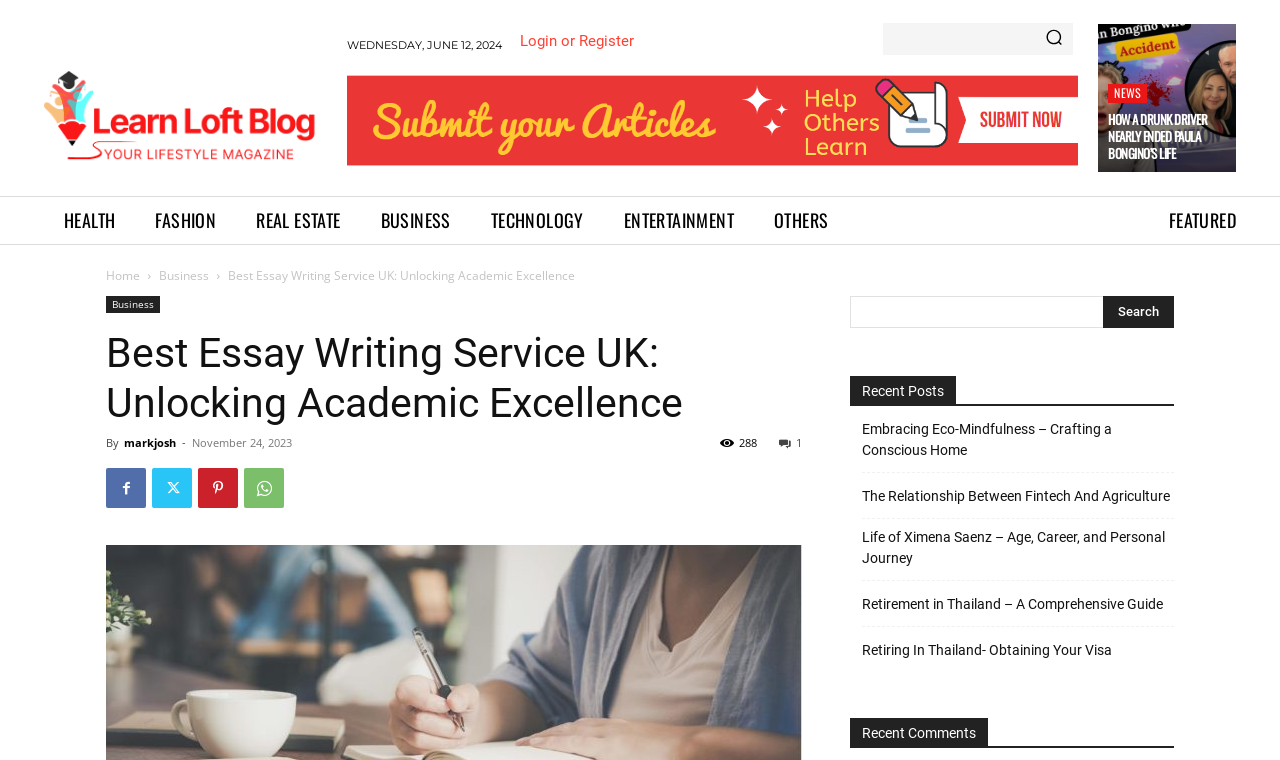What categories are available on the website?
Relying on the image, give a concise answer in one word or a brief phrase.

HEALTH, FASHION, REAL ESTATE, BUSINESS, TECHNOLOGY, ENTERTAINMENT, OTHERS